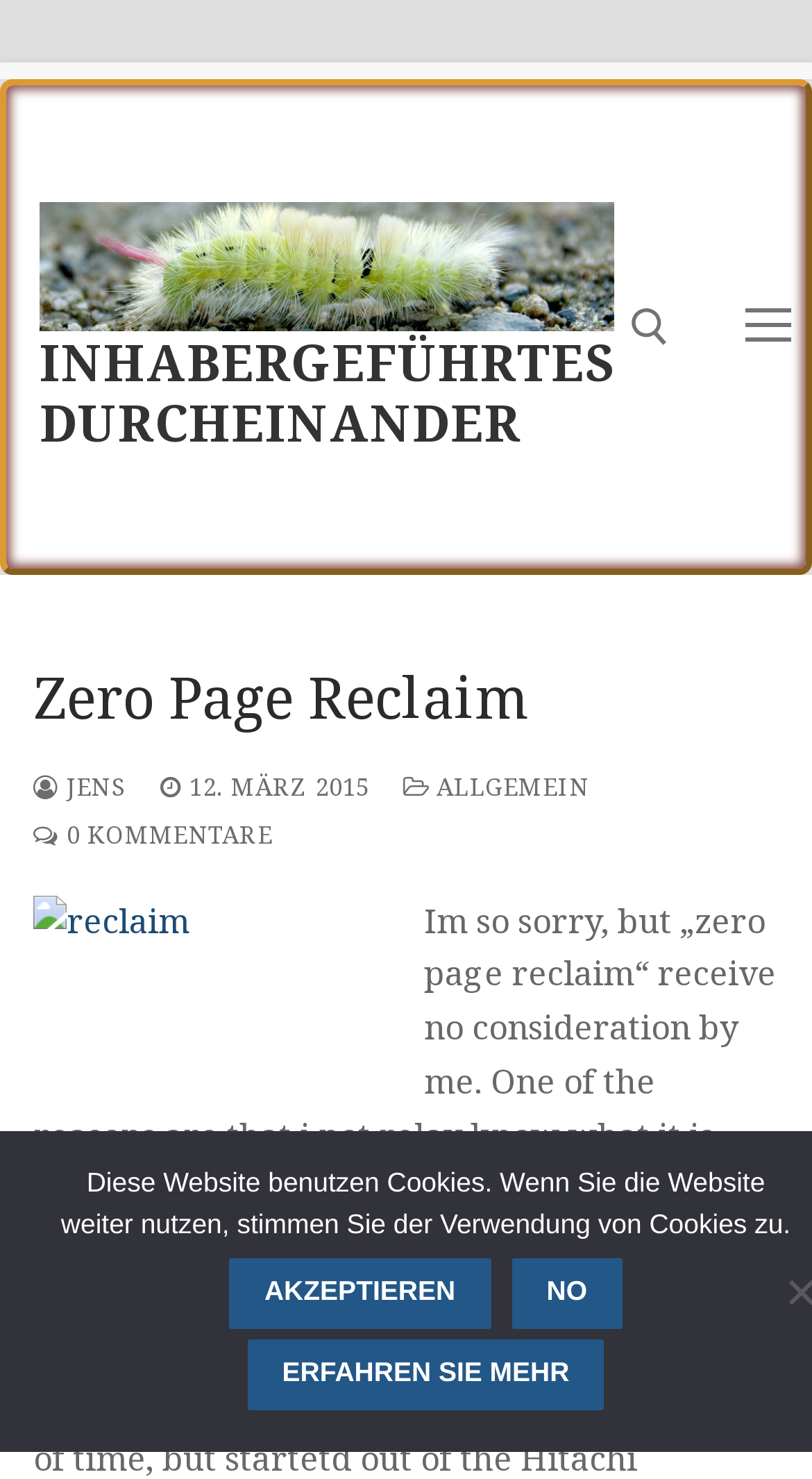Determine the bounding box coordinates for the area that needs to be clicked to fulfill this task: "submit search". The coordinates must be given as four float numbers between 0 and 1, i.e., [left, top, right, bottom].

[0.659, 0.339, 0.807, 0.398]